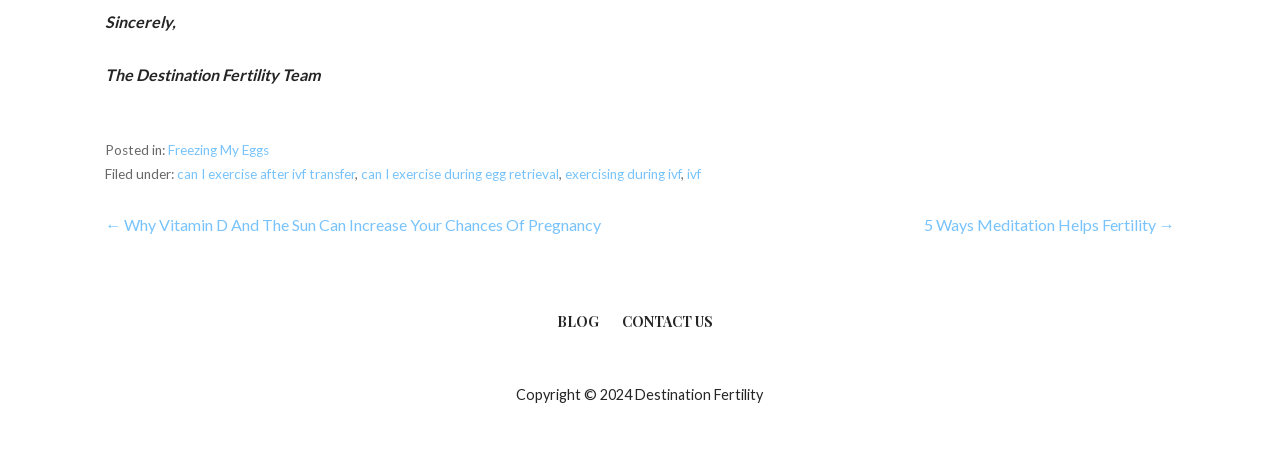Please determine the bounding box coordinates of the element's region to click in order to carry out the following instruction: "Visit 'BLOG'". The coordinates should be four float numbers between 0 and 1, i.e., [left, top, right, bottom].

[0.435, 0.668, 0.468, 0.721]